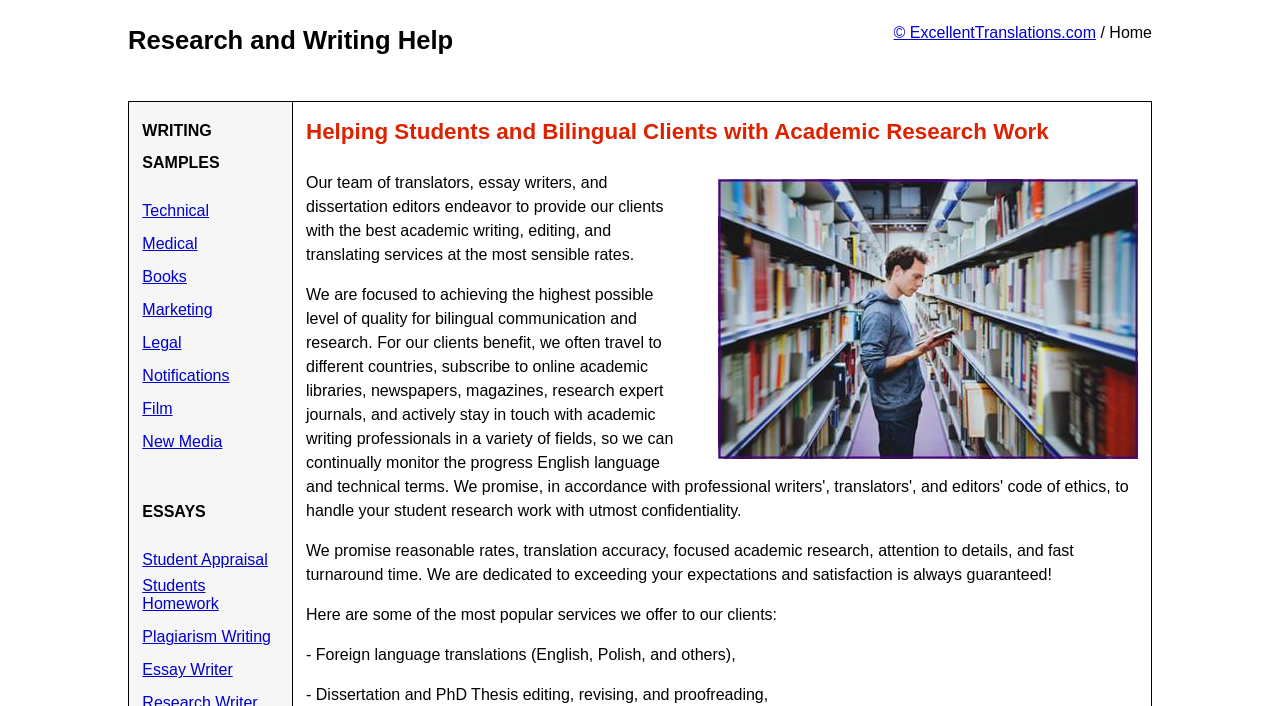What is the website's promise to its clients?
Give a single word or phrase as your answer by examining the image.

Reasonable rates and satisfaction guarantee